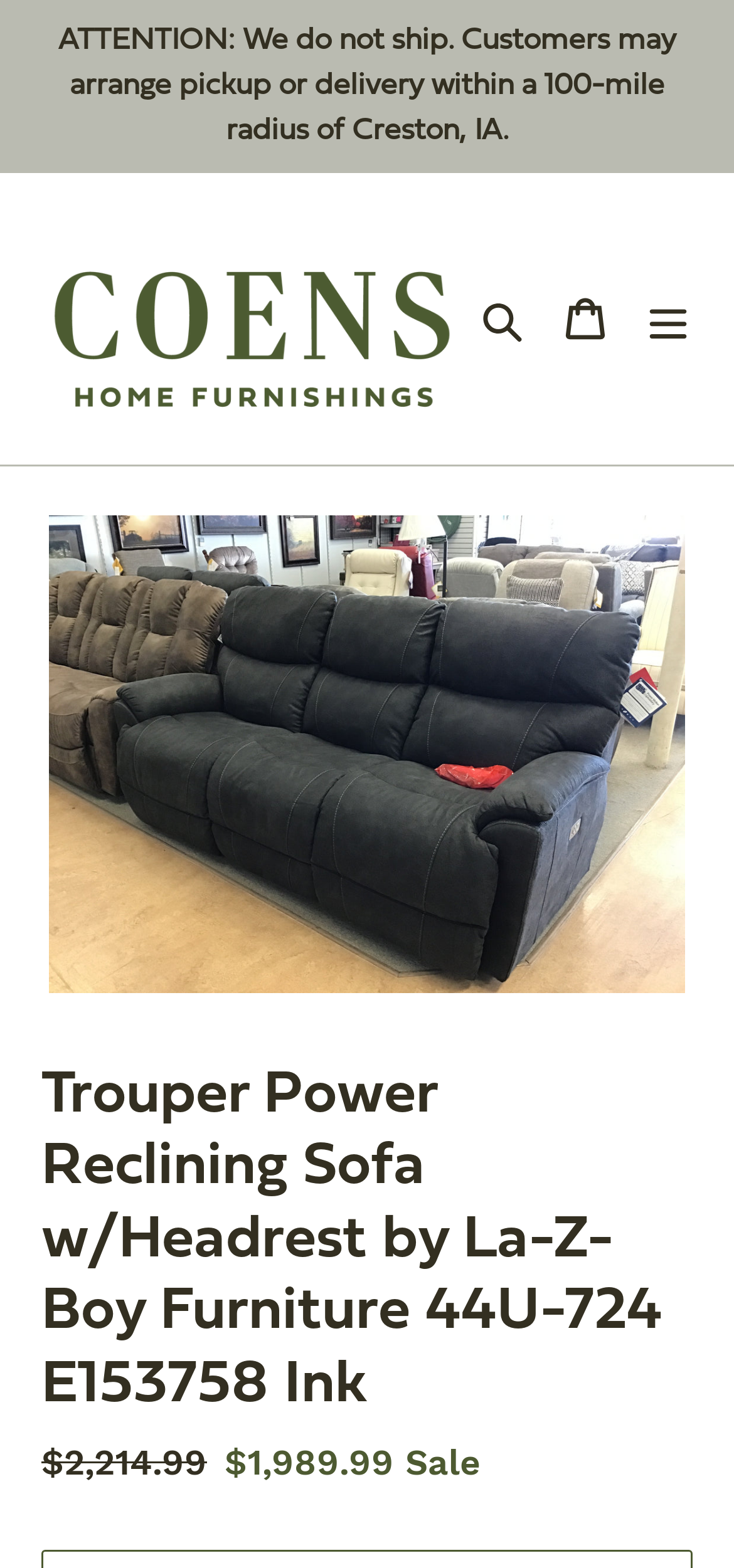Please extract and provide the main headline of the webpage.

Trouper Power Reclining Sofa w/Headrest by La-Z-Boy Furniture 44U-724 E153758 Ink